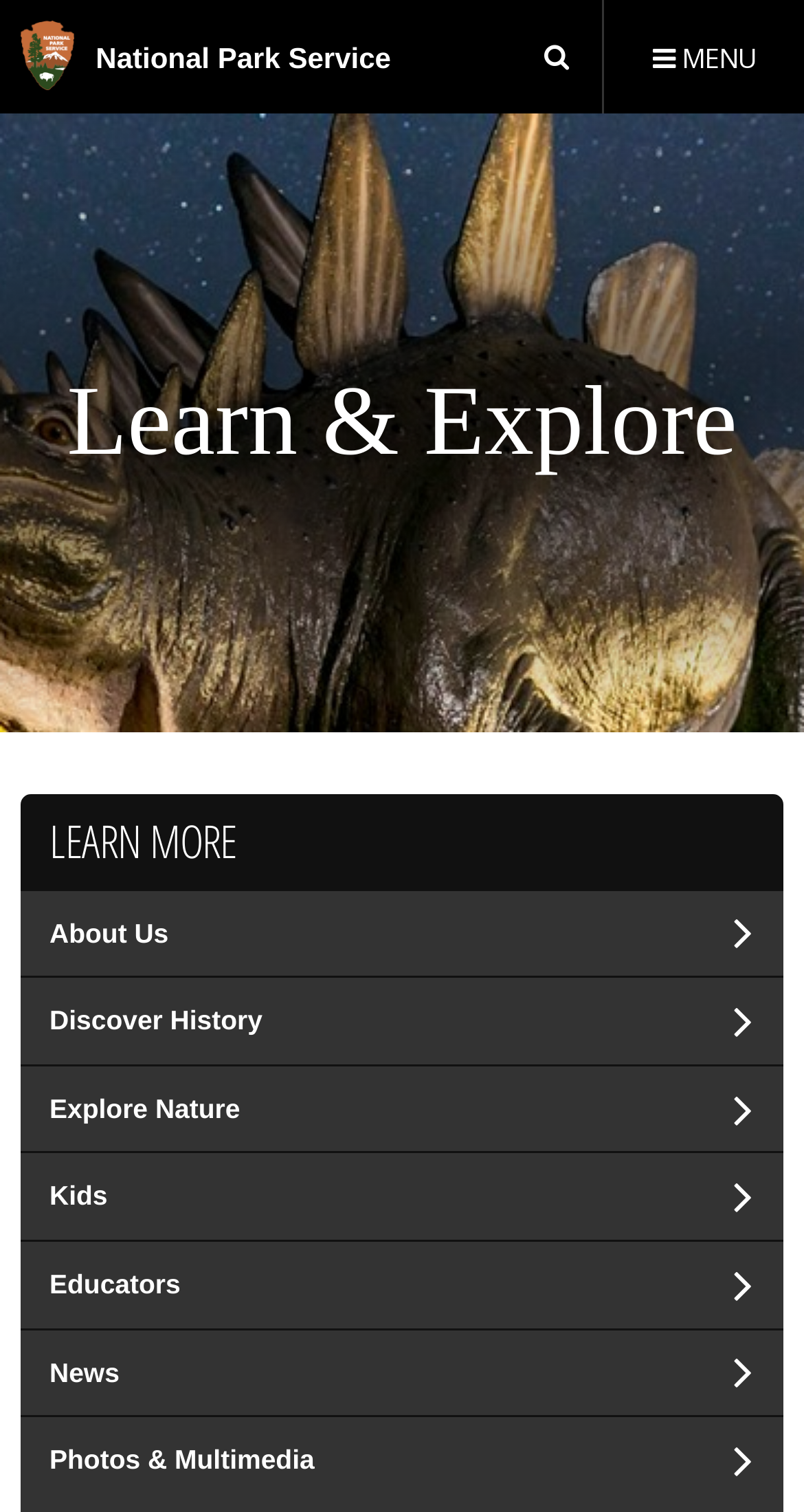Elaborate on the webpage's design and content in a detailed caption.

The webpage is about the National Park Service, with a prominent image of a Stegosaurus statue under the night sky taking up most of the top section. At the top left, there is a link to the National Park Service, followed by a search icon and an "Open Menu" button. The "Open Menu" button is accompanied by the text "OPEN" and "MENU" when expanded.

Below the image, there is a heading "Learn & Explore" in a prominent font size. Underneath, there are several links to explore different aspects of the National Park Service, including "About Us", "Discover History", "Explore Nature", "Kids", "Educators", "News", and "Photos & Multimedia". These links are arranged vertically, with "LEARN MORE" serving as a heading above them.